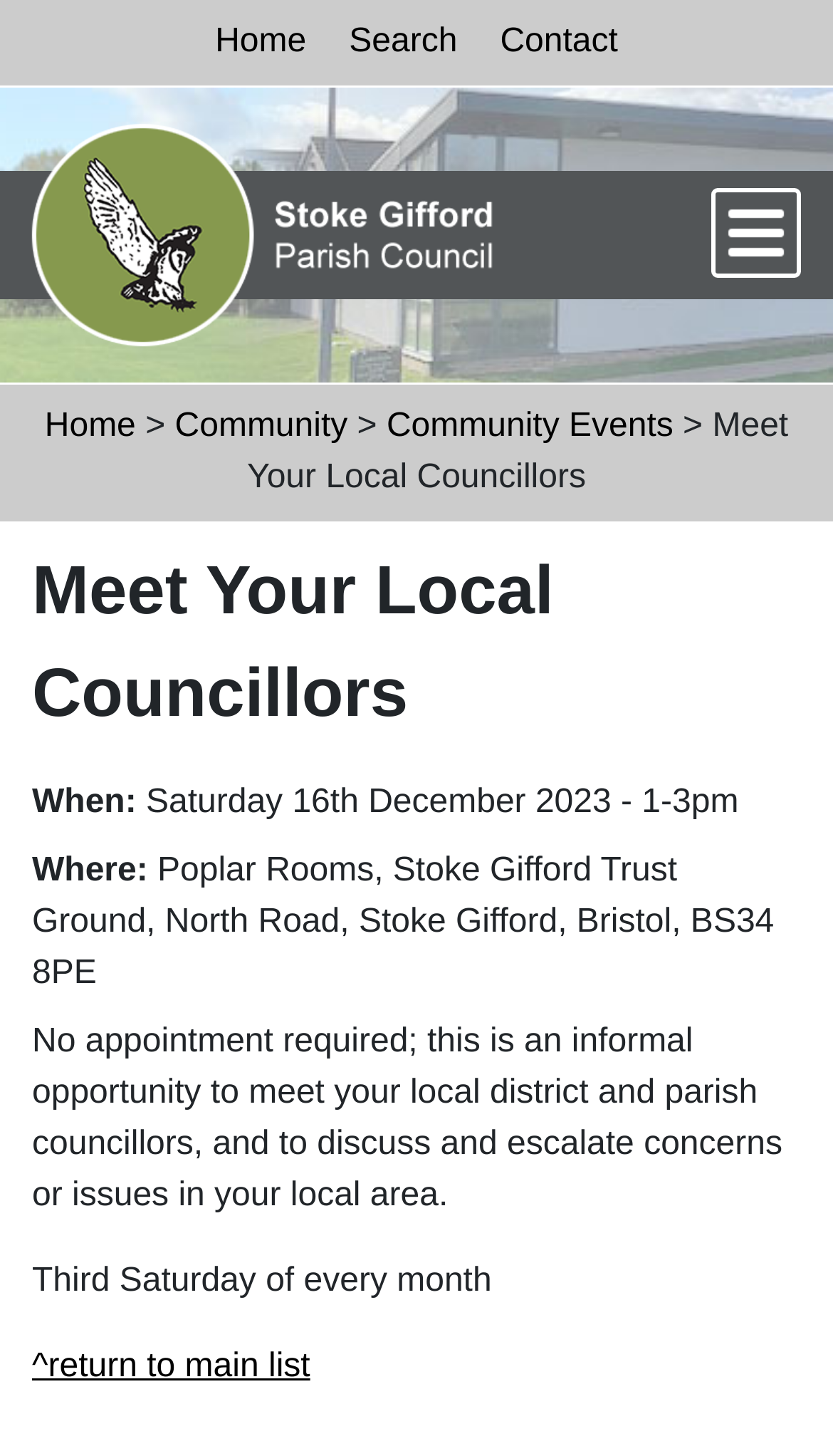Determine the bounding box coordinates of the clickable region to carry out the instruction: "Click the 'Contact' link".

[0.575, 0.0, 0.767, 0.059]